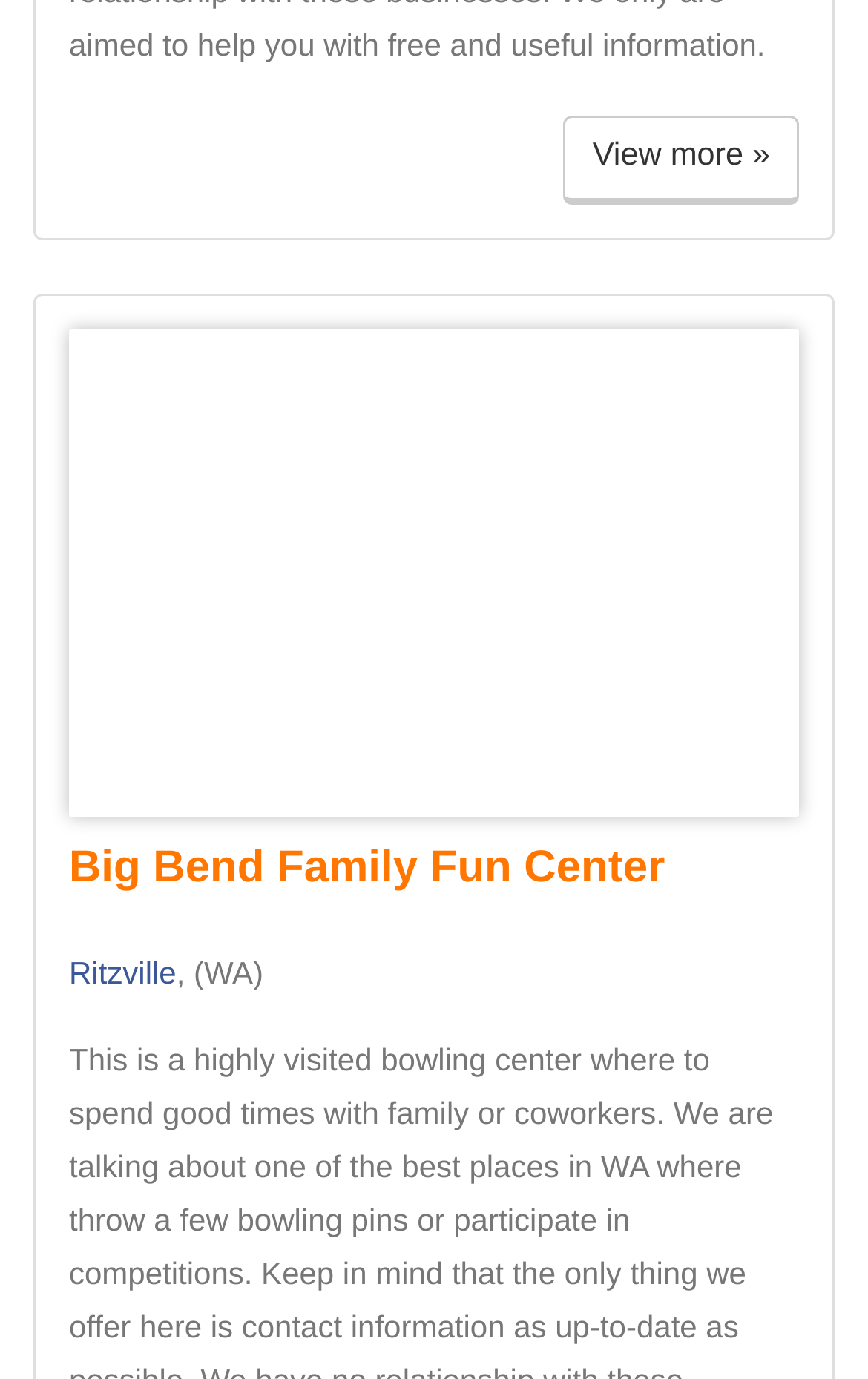Give a one-word or short phrase answer to the question: 
Where is the family fun center located?

Ritzville, WA